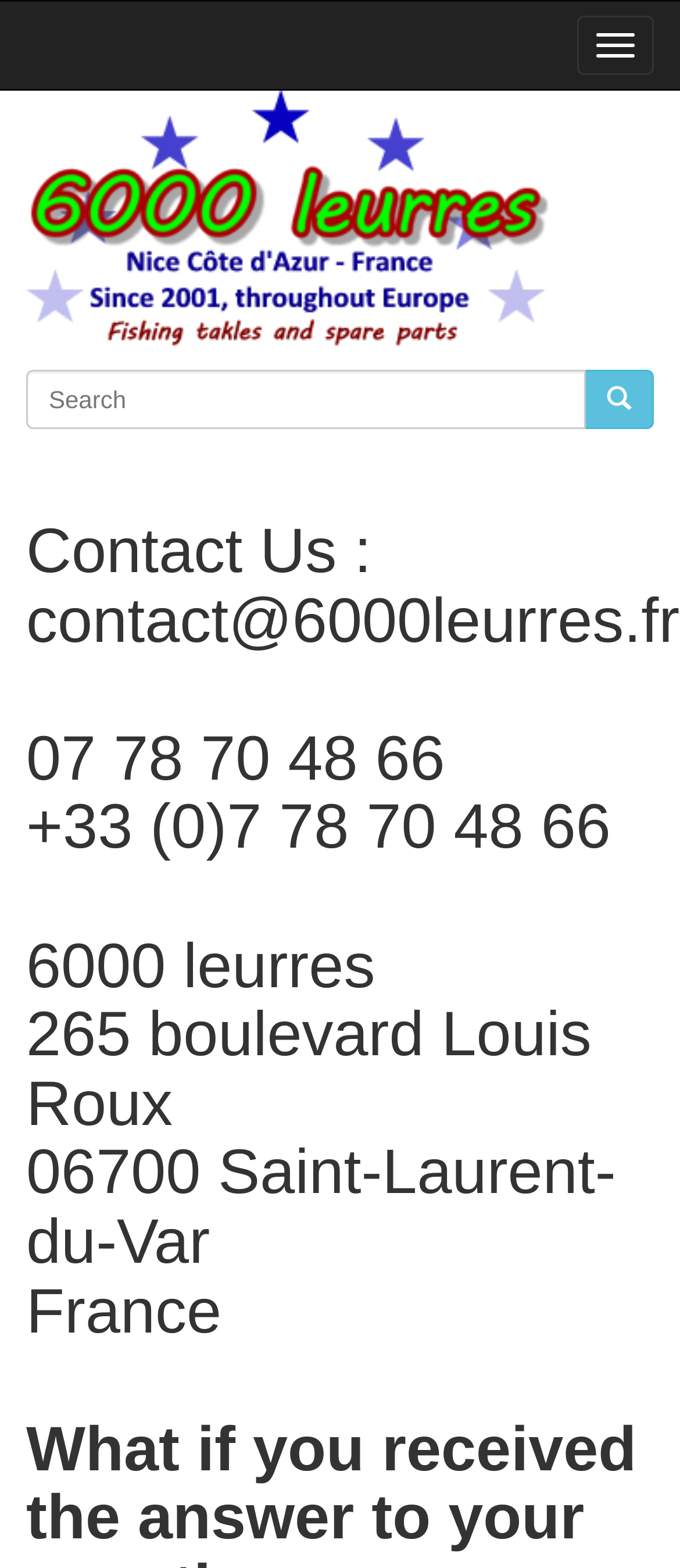Give a one-word or short phrase answer to this question: 
What is the address mentioned on the webpage?

265 boulevard Louis Roux